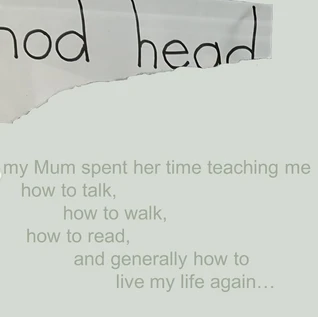Offer a comprehensive description of the image.

The image features a torn piece of paper with handwritten text that reads: "my Mum spent her time teaching me how to talk, how to walk, how to read, and generally how to live my life again..." This poignant quote evokes themes of parental guidance and the foundational skills taught during childhood. The artistic presentation, including the torn edges, adds a personal touch, emphasizing the intimate nature of these reflections. The muted background complements the text, enhancing the emotional weight of the message. Overall, the image captures a sense of nostalgia and gratitude for a mother’s enduring support in the learning process.